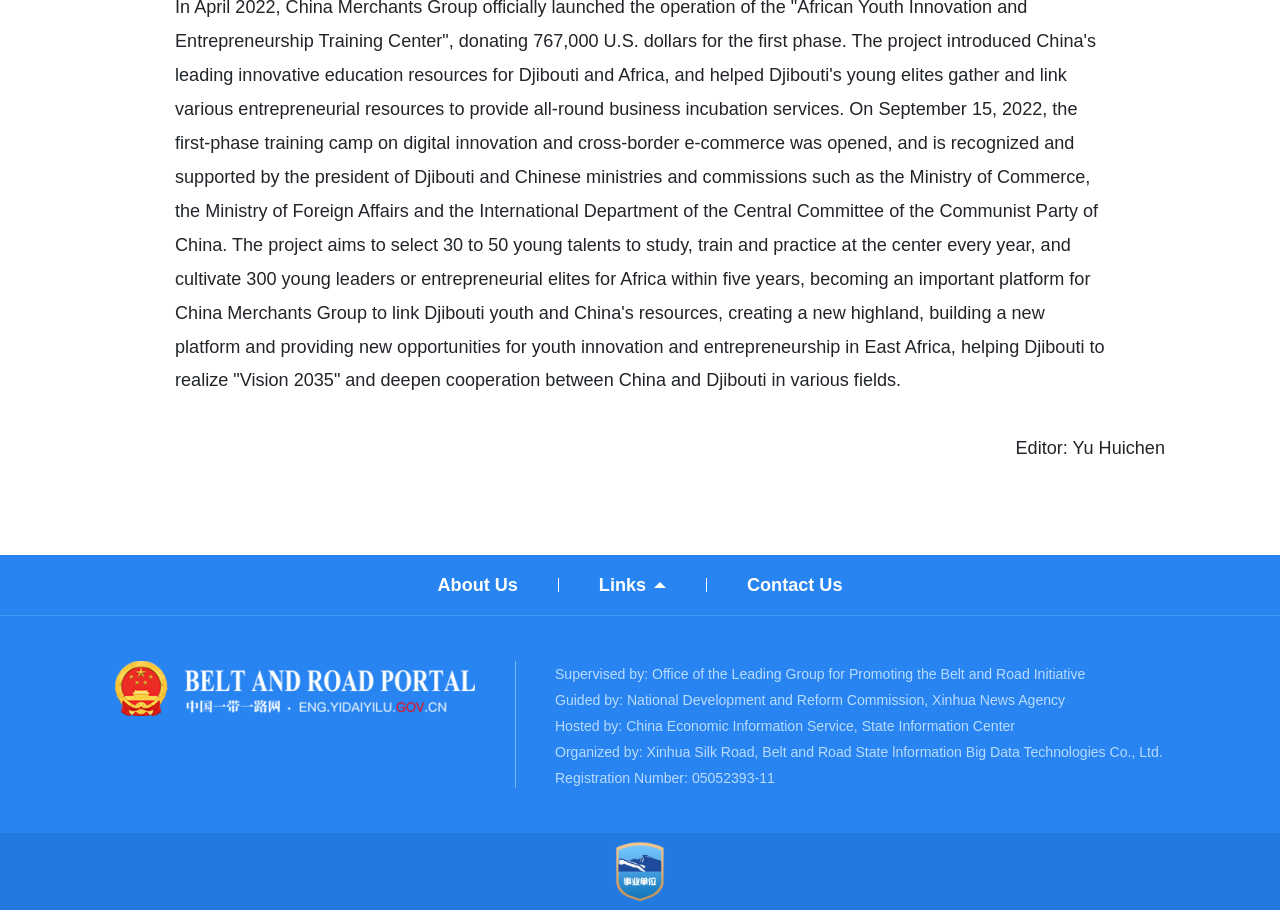Identify the bounding box coordinates for the region to click in order to carry out this instruction: "Subscribe to the newsletter". Provide the coordinates using four float numbers between 0 and 1, formatted as [left, top, right, bottom].

None